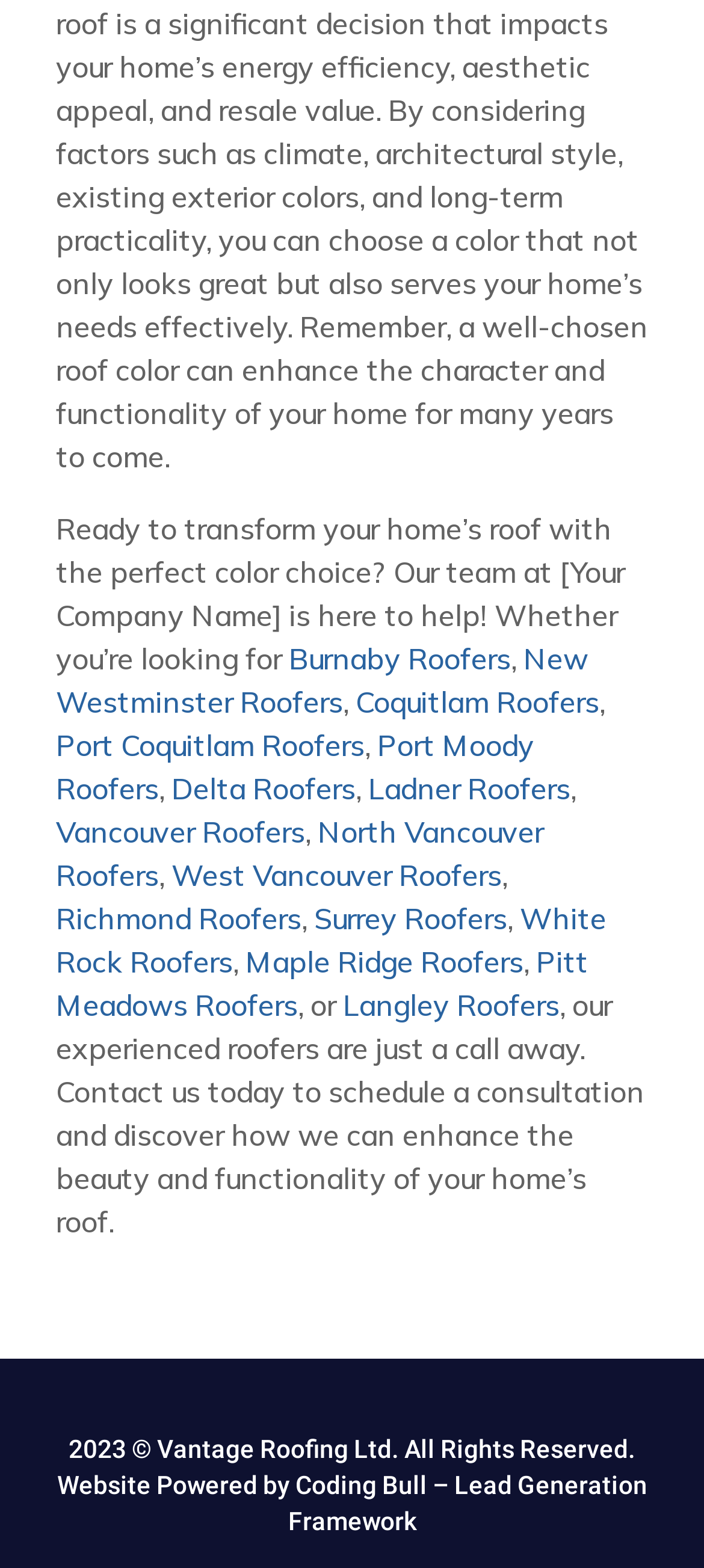What is the company name mentioned in the webpage?
Using the visual information, reply with a single word or short phrase.

Vantage Roofing Ltd.